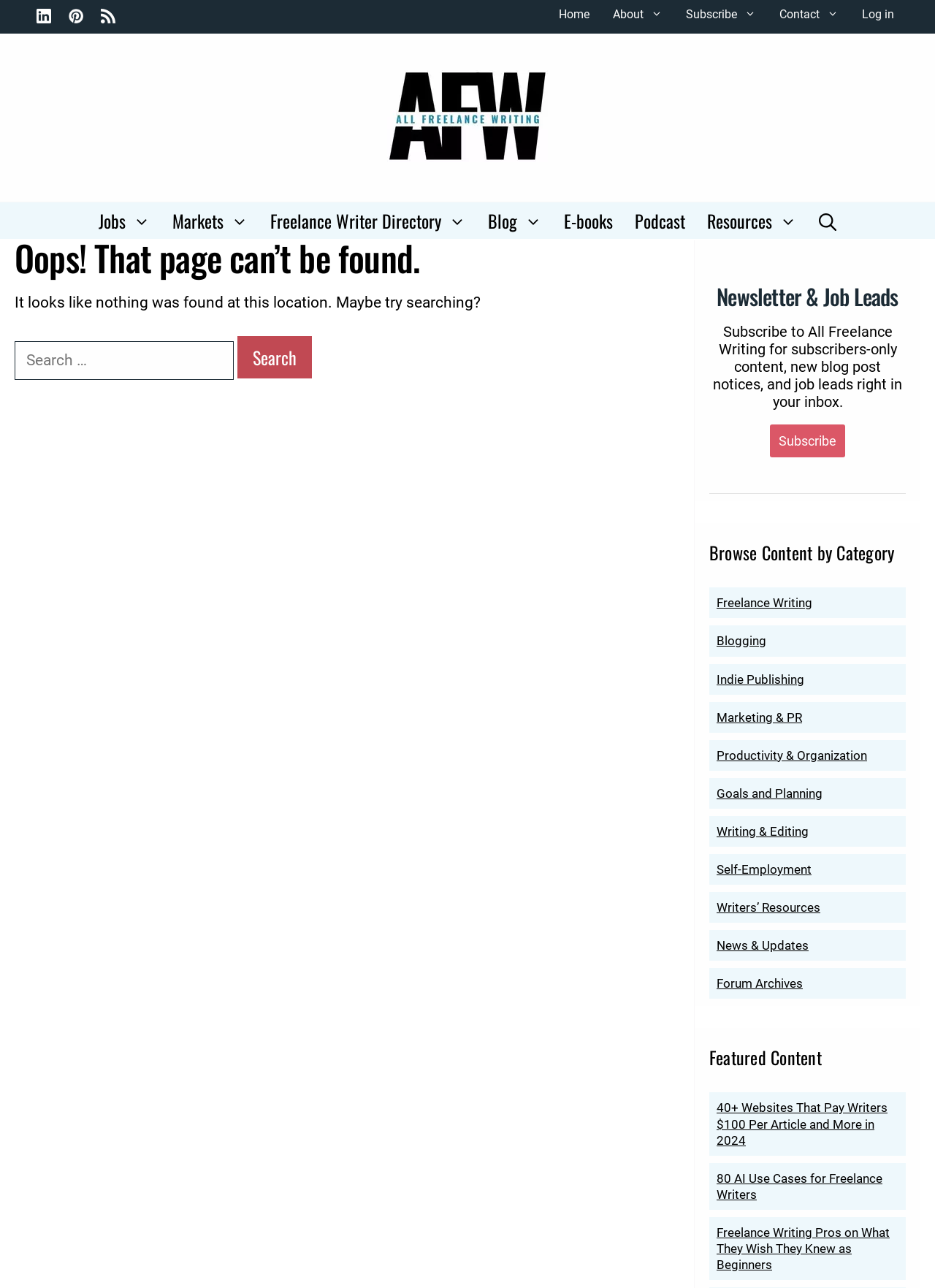Pinpoint the bounding box coordinates of the clickable area needed to execute the instruction: "Go to the Jobs page". The coordinates should be specified as four float numbers between 0 and 1, i.e., [left, top, right, bottom].

[0.094, 0.157, 0.173, 0.185]